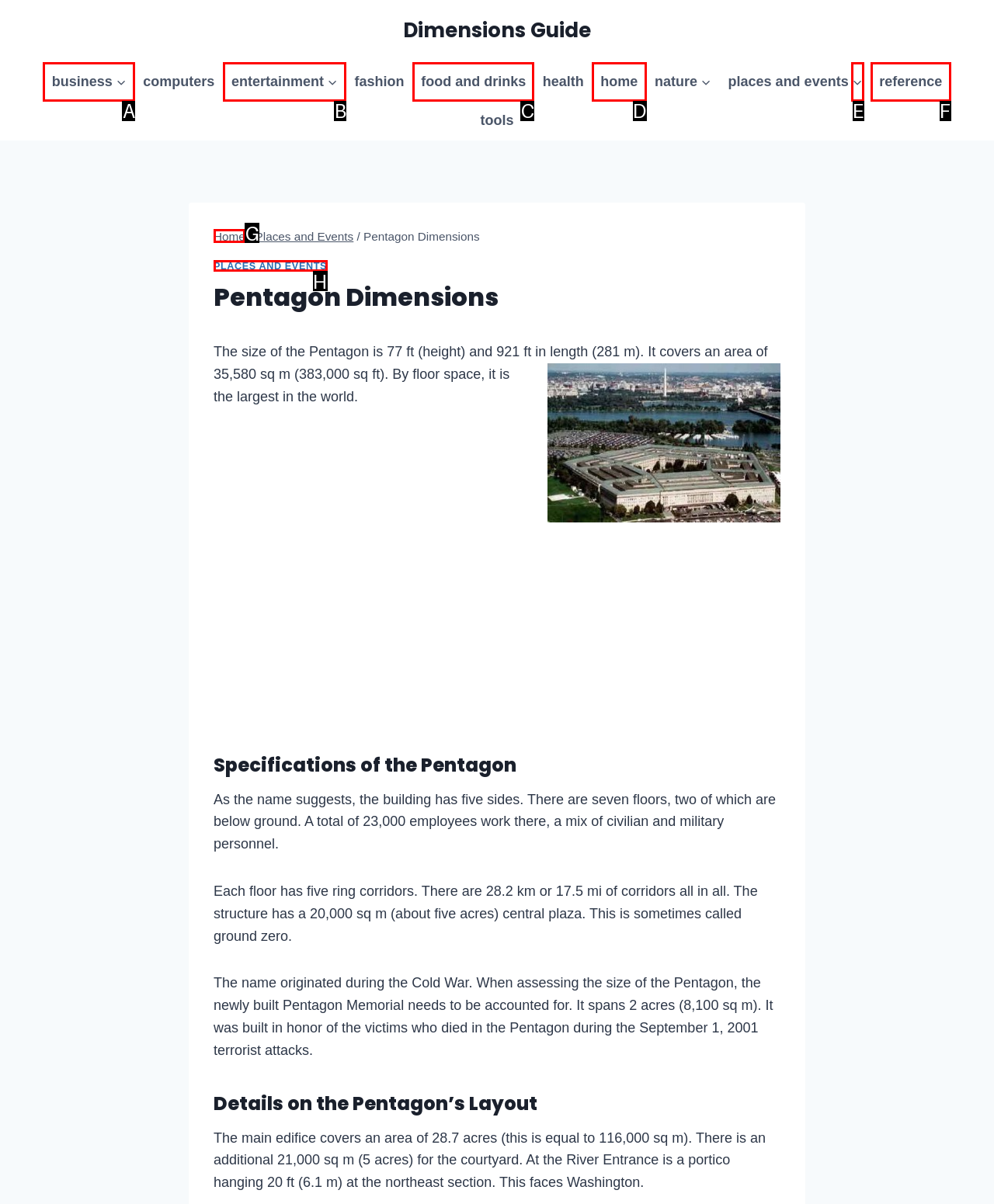Determine which HTML element corresponds to the description: input value="1" aria-label="Quantity" value="1". Provide the letter of the correct option.

None